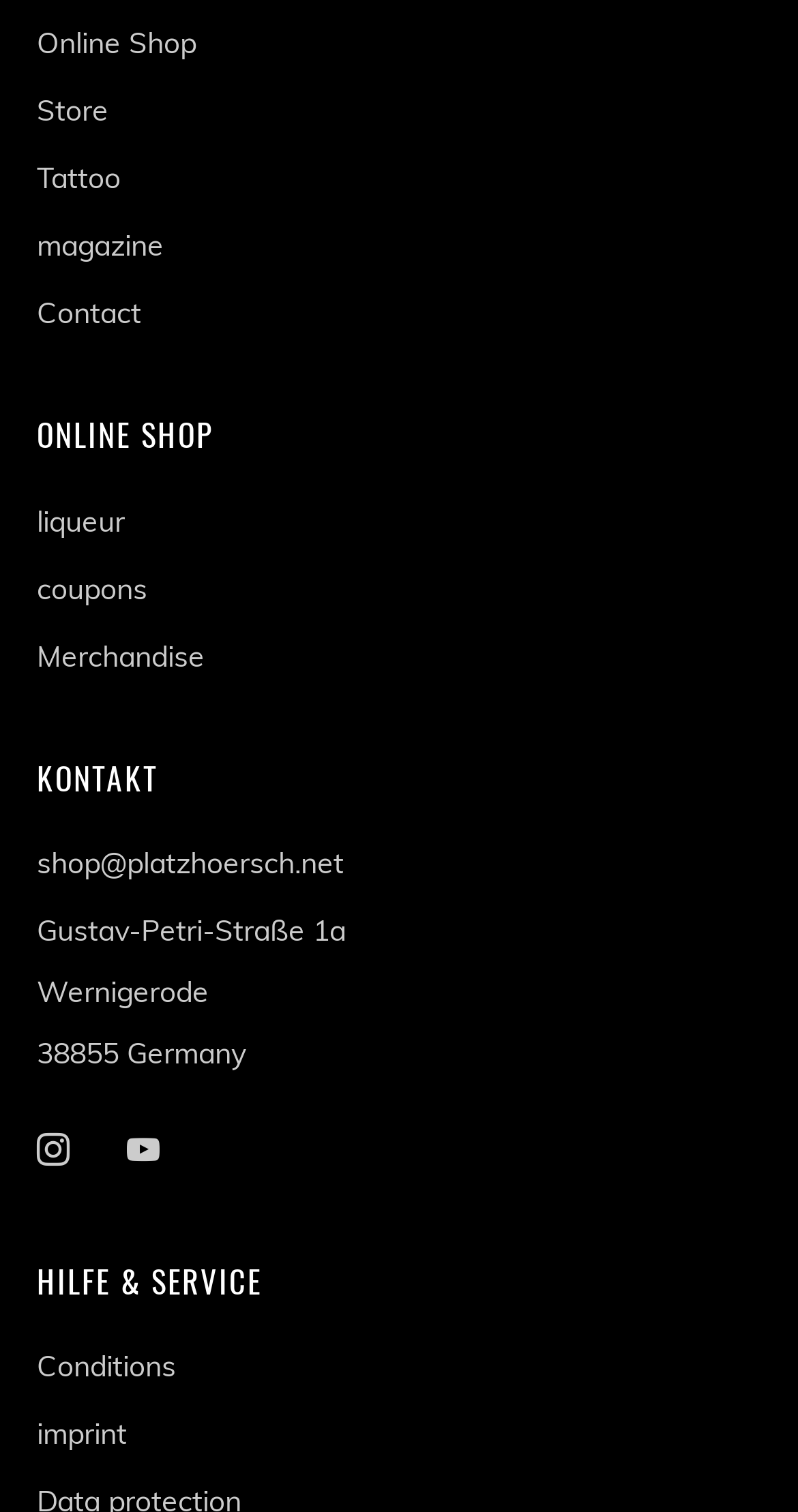What is the name of the online shop?
Give a single word or phrase answer based on the content of the image.

Online Shop